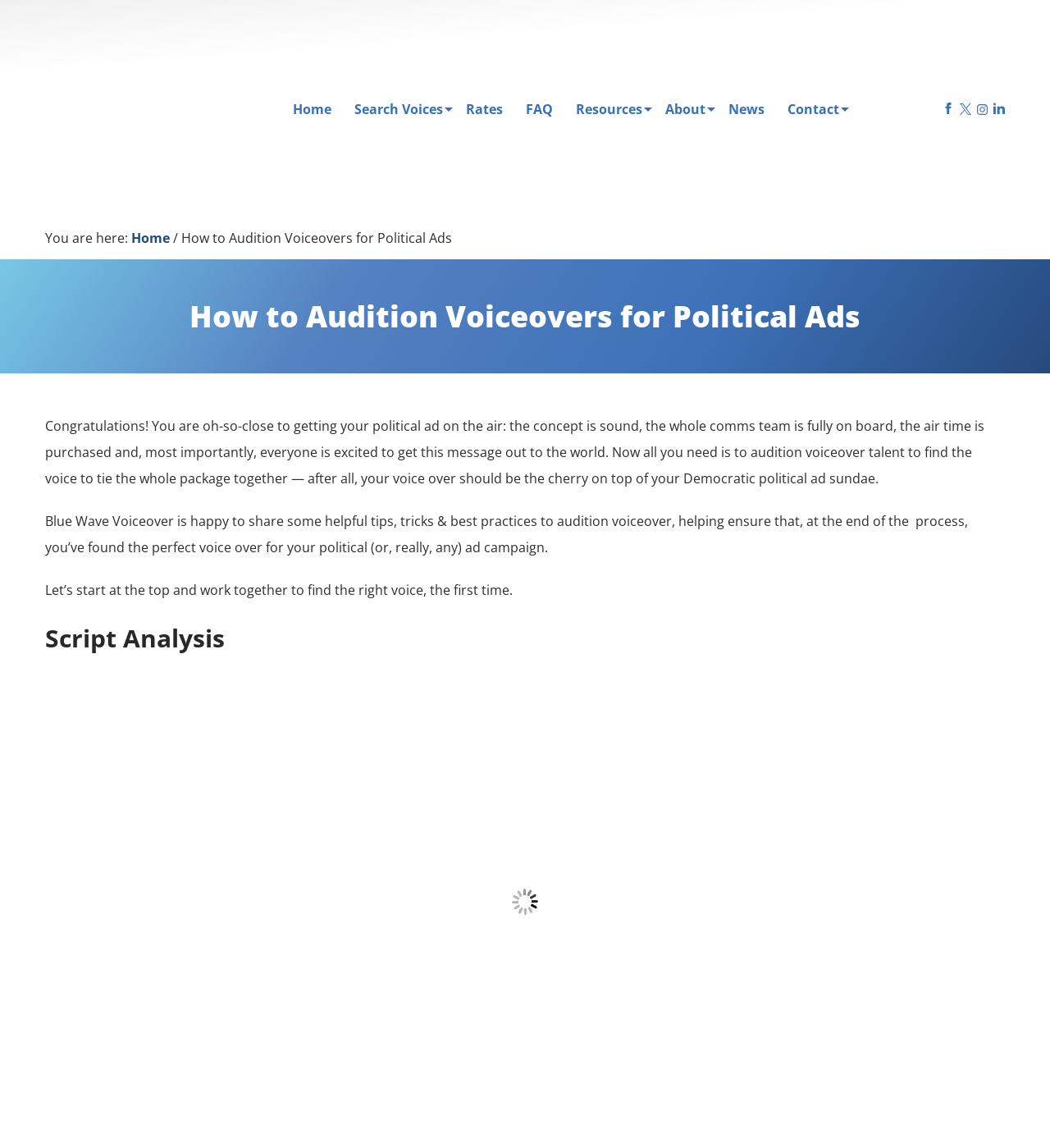Identify the bounding box coordinates of the part that should be clicked to carry out this instruction: "Search for voices".

[0.338, 0.088, 0.422, 0.101]